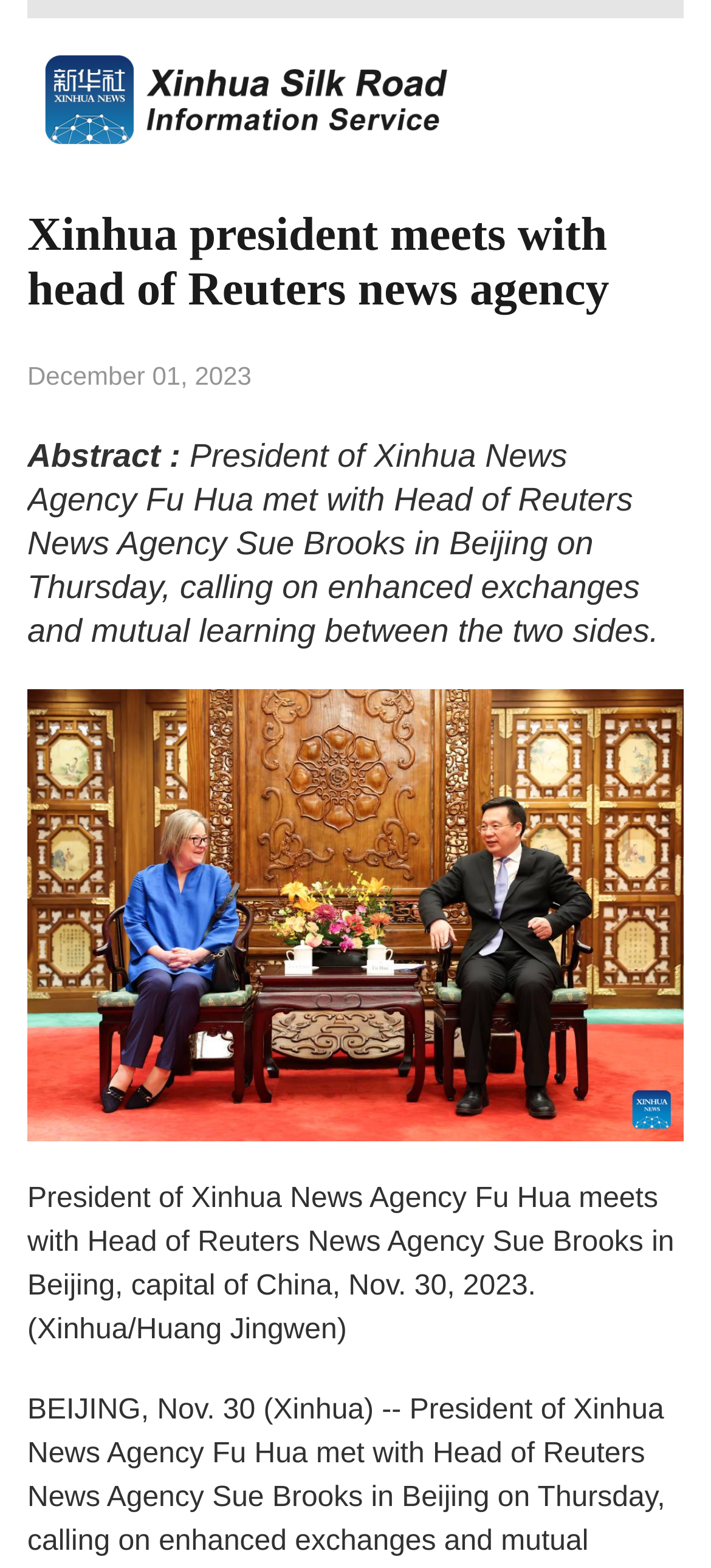Explain the contents of the webpage comprehensively.

The webpage is about a news article, specifically a meeting between the President of Xinhua News Agency, Fu Hua, and the Head of Reuters News Agency, Sue Brooks, in Beijing. 

At the top left of the page, there is a link to "Xinhua Silk Road" with an accompanying image. Below this, there is a heading that reads "Xinhua president meets with head of Reuters news agency". 

To the right of the heading, there is a date, "December 01, 2023", followed by a label "Abstract :" and then a paragraph summarizing the meeting, stating that Fu Hua called for enhanced exchanges and mutual learning between the two sides. 

Below this text, there is a large image, likely a photo of the meeting, taking up most of the width of the page. Underneath the image, there is a caption describing the photo, mentioning the event, date, and photographer.